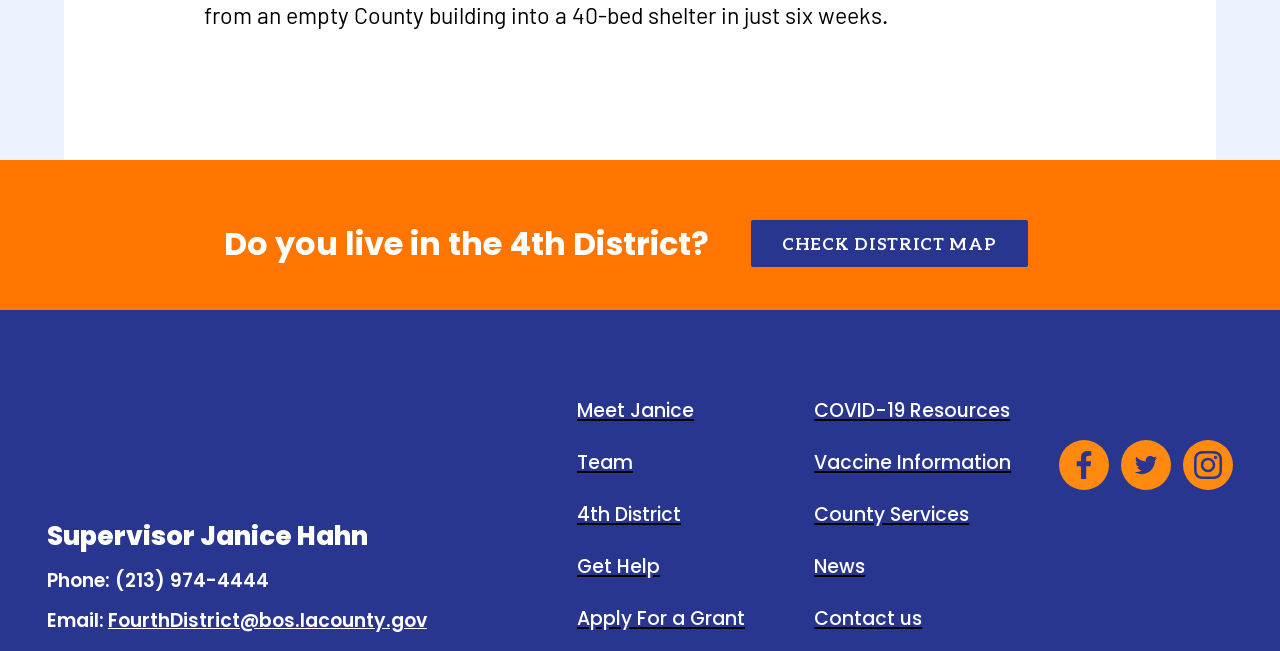Give the bounding box coordinates for this UI element: "CHECK DISTRICT MAP". The coordinates should be four float numbers between 0 and 1, arranged as [left, top, right, bottom].

[0.587, 0.338, 0.803, 0.411]